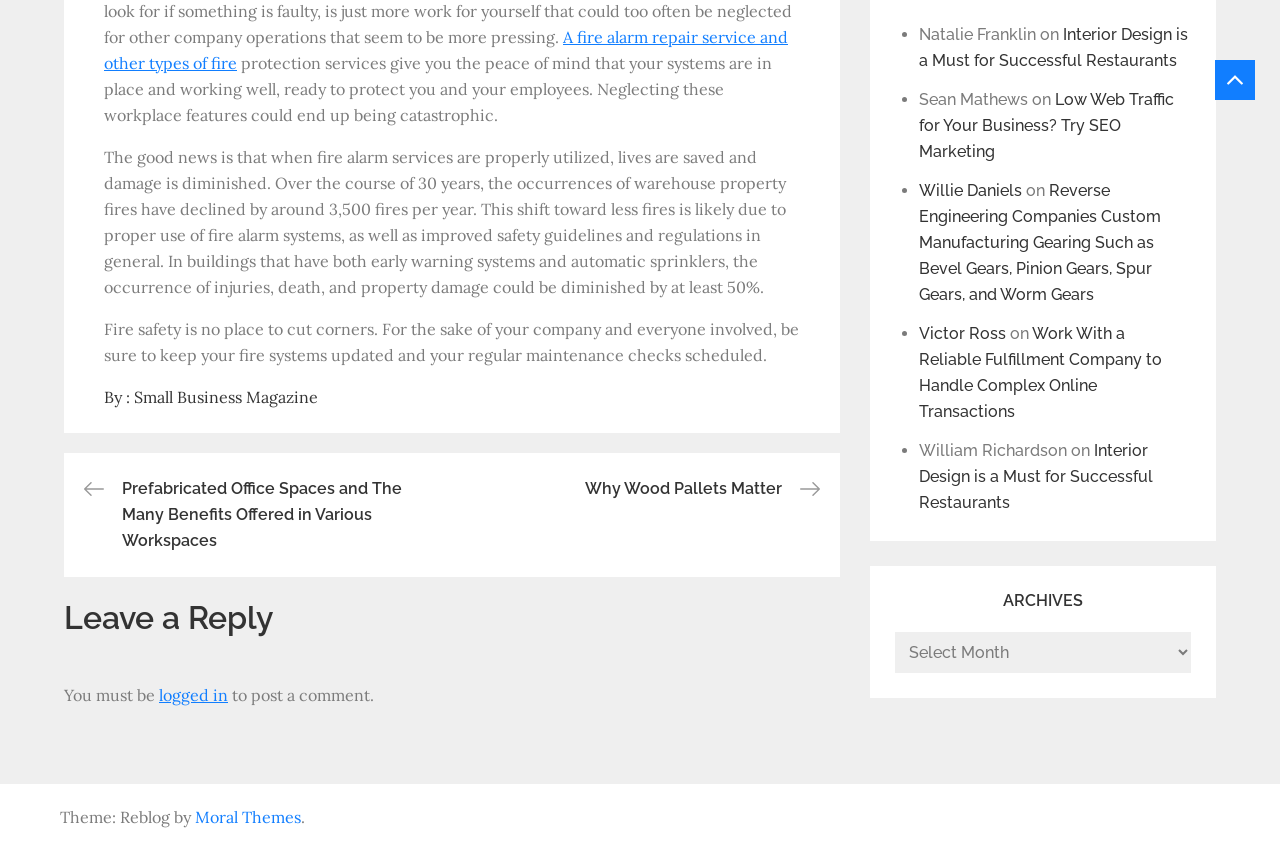Find the bounding box coordinates for the area that must be clicked to perform this action: "Check the latest news".

None